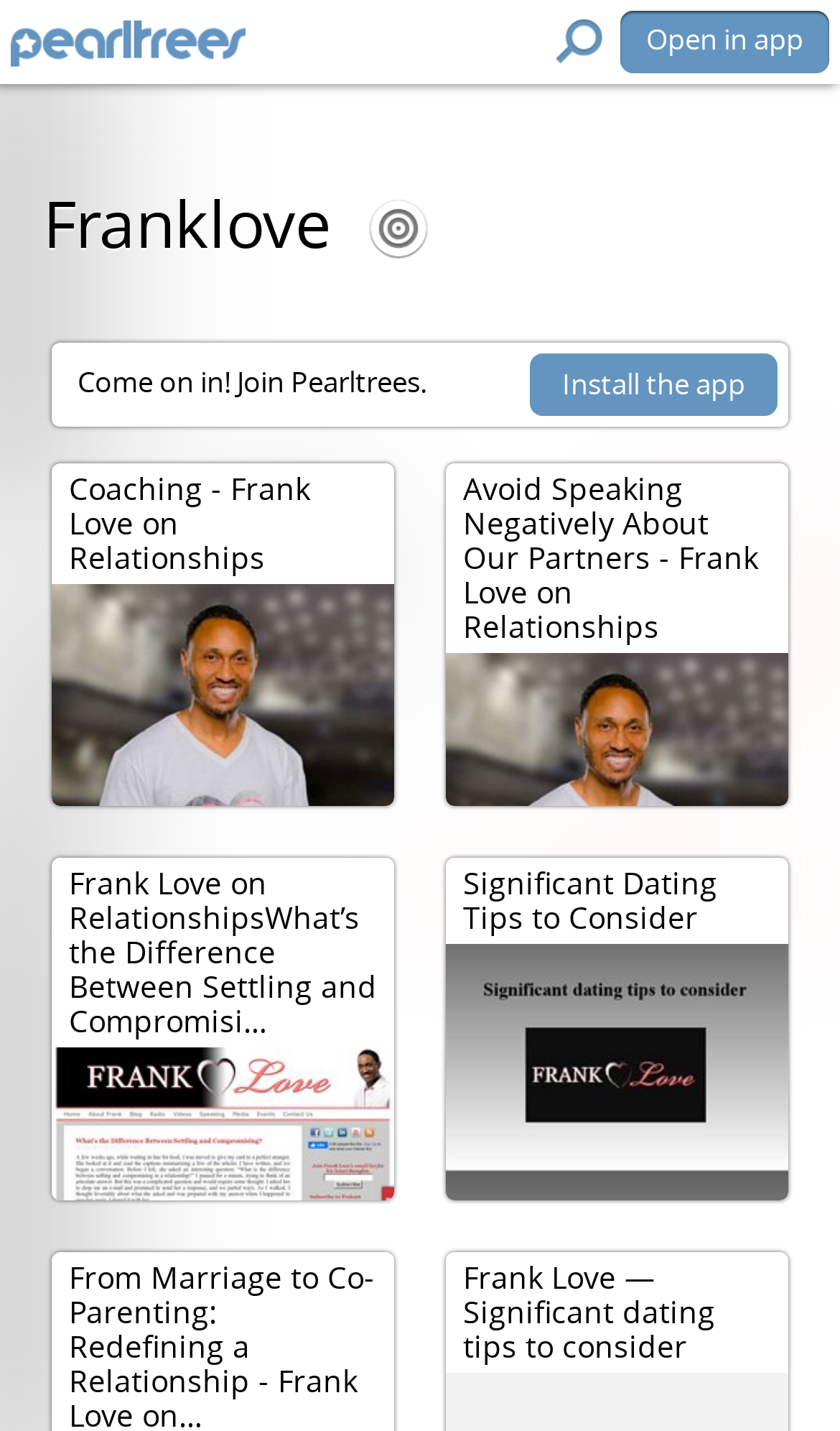Give a succinct answer to this question in a single word or phrase: 
What is the topic of the coaching?

Relationships